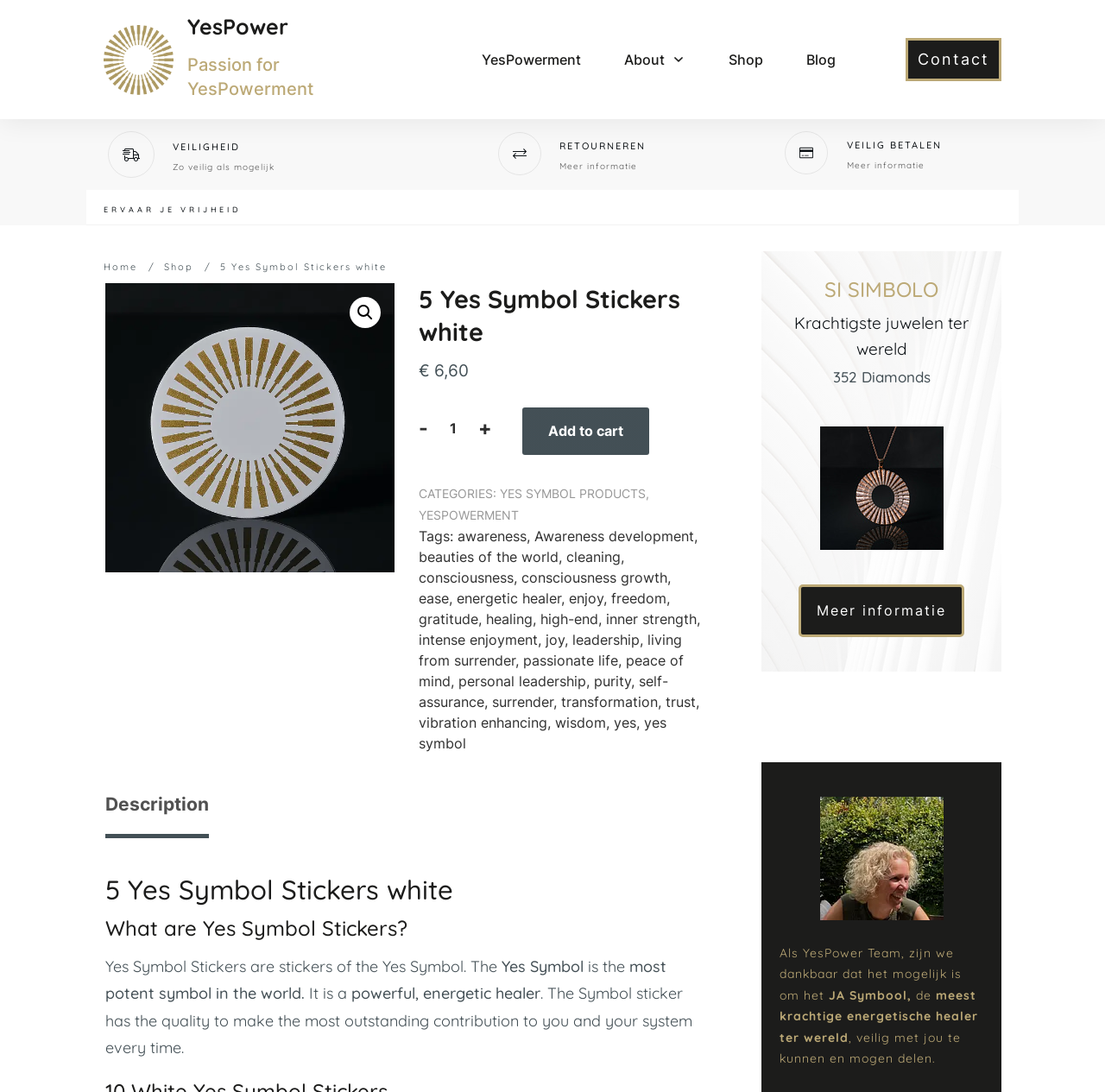Locate the bounding box coordinates of the item that should be clicked to fulfill the instruction: "Click the 'Shop' link".

[0.66, 0.042, 0.691, 0.067]